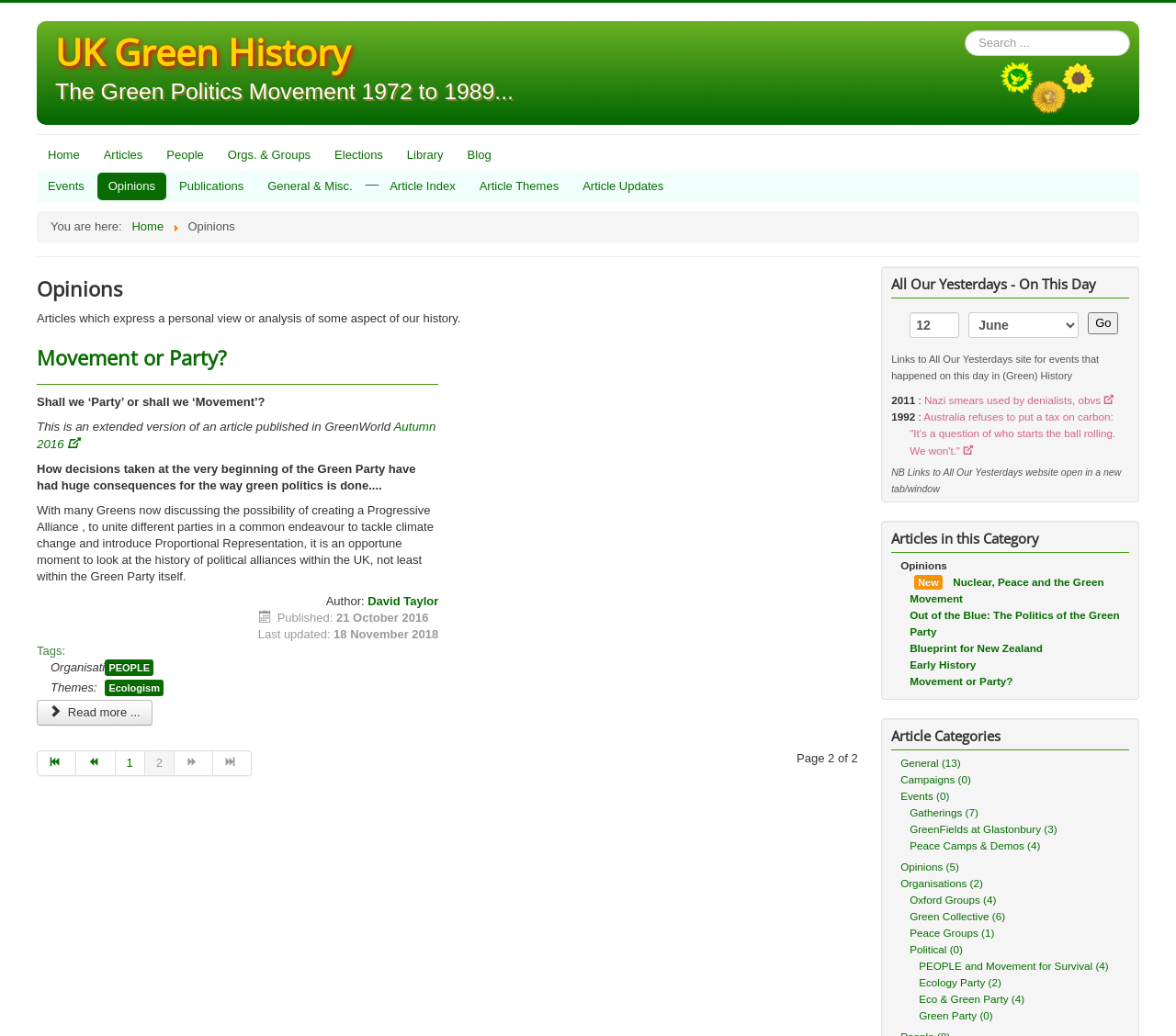Provide a short answer to the following question with just one word or phrase: What is the purpose of the 'All Our Yesterdays - On This Day' section?

Links to events that happened on this day in Green History